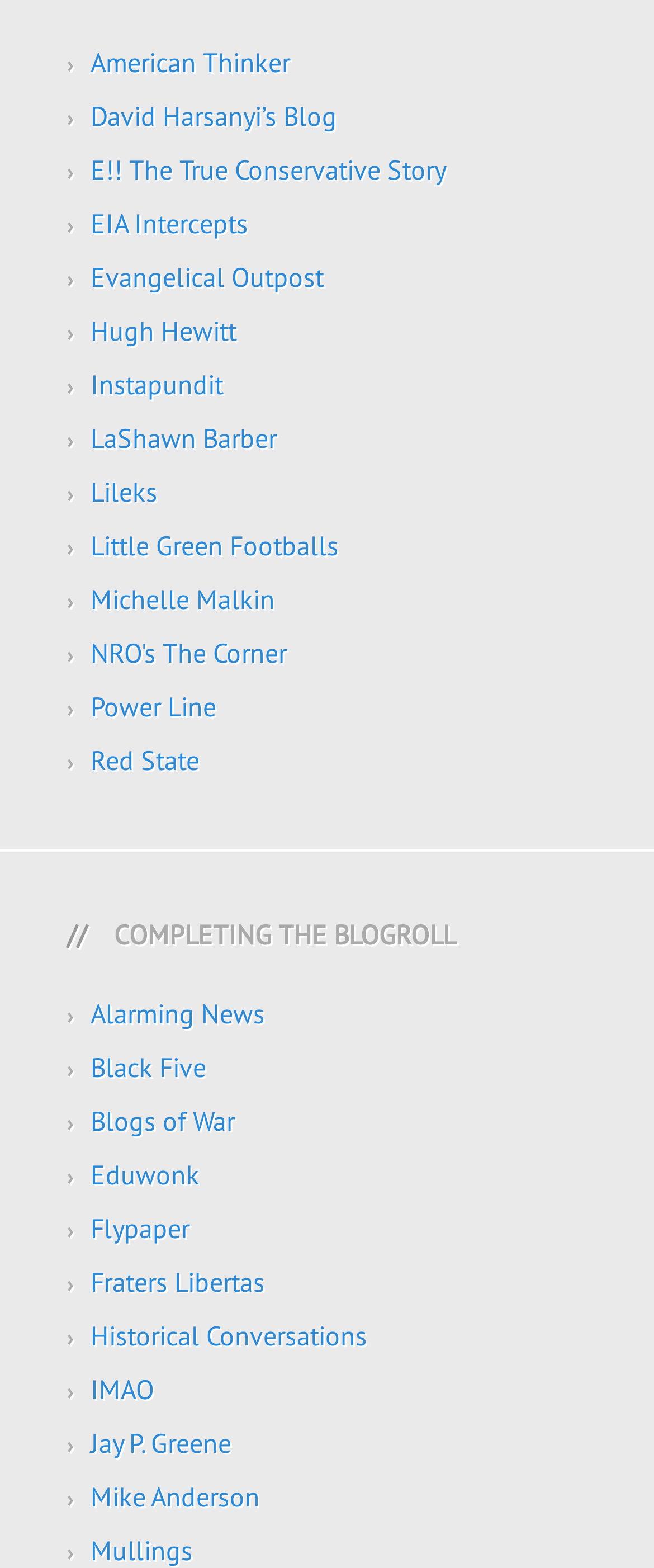Identify the bounding box coordinates of the region I need to click to complete this instruction: "go to Michelle Malkin's blog".

[0.138, 0.371, 0.421, 0.393]